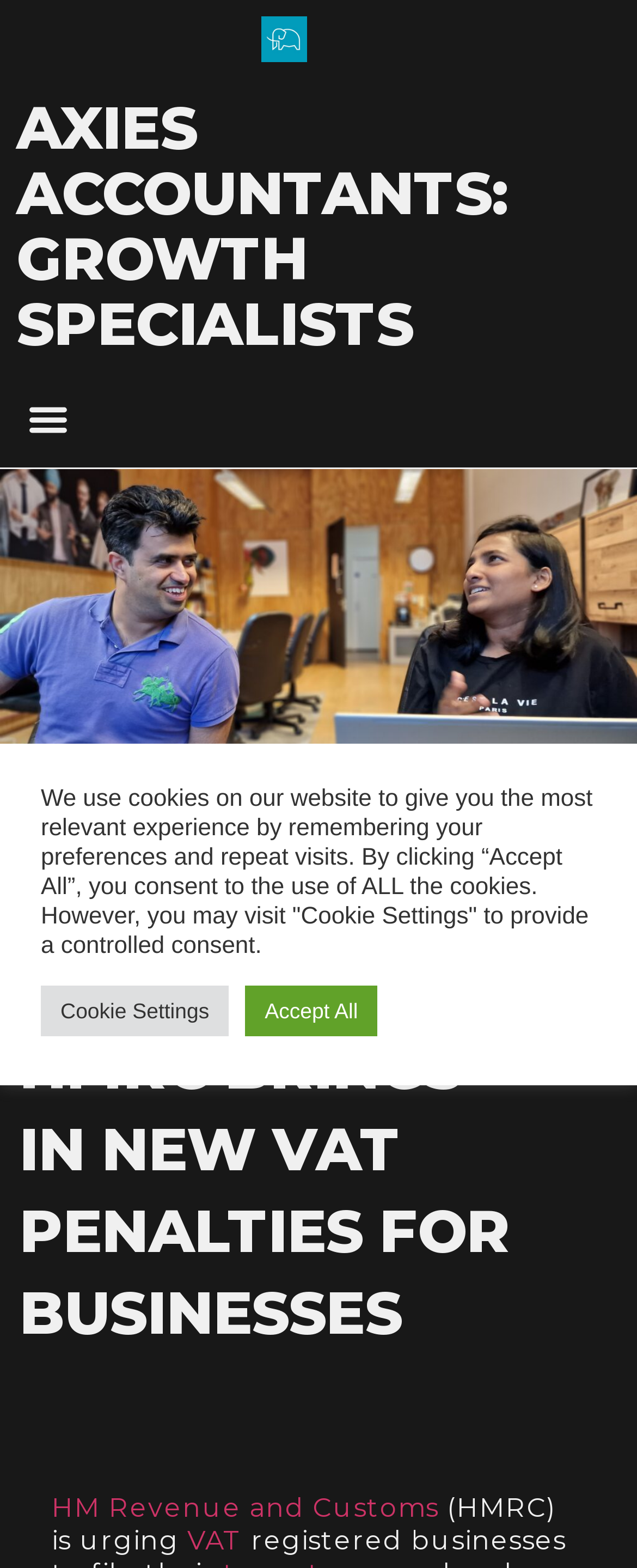Based on the element description "alt="Mobile Logo"", predict the bounding box coordinates of the UI element.

None